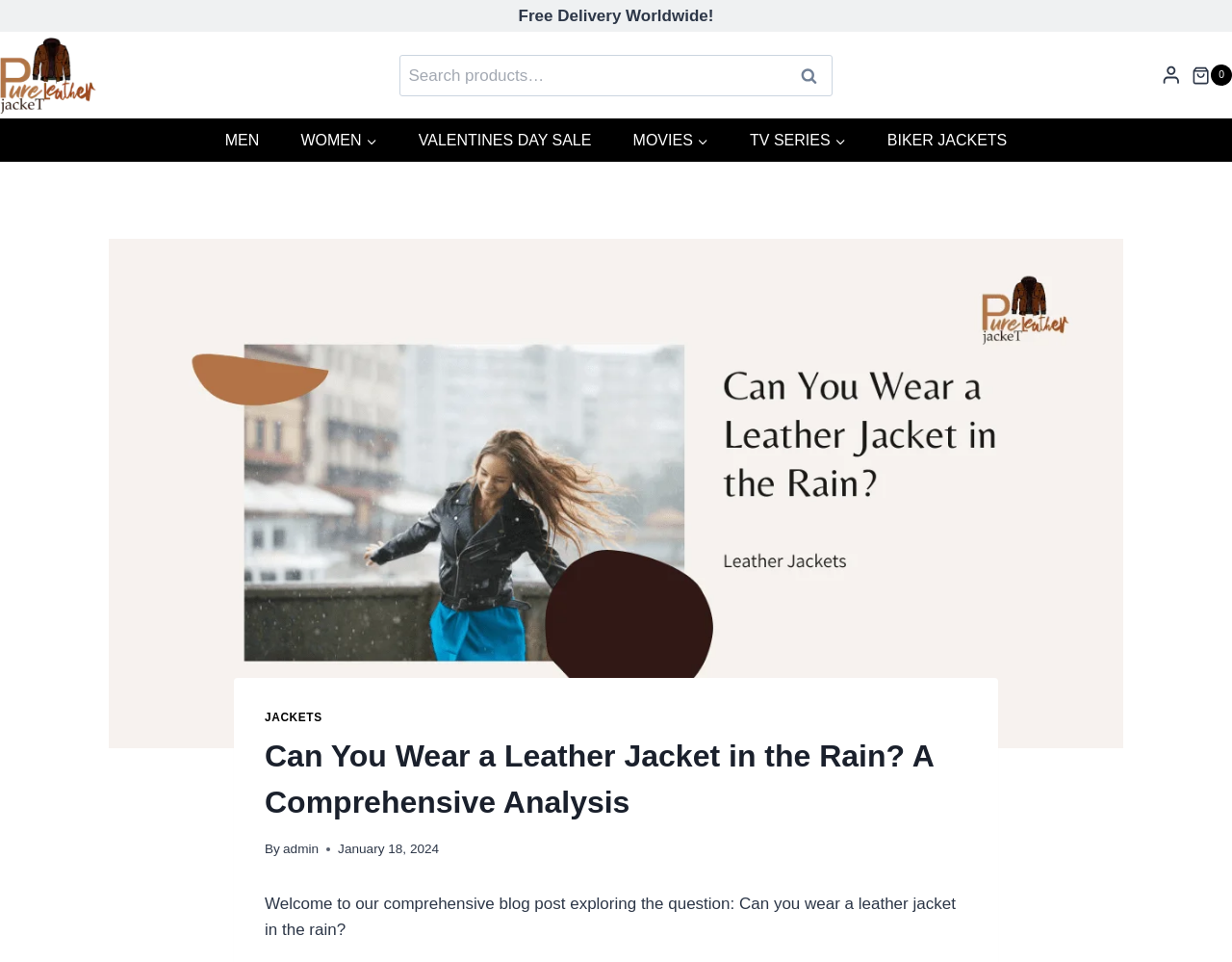Find the bounding box coordinates for the HTML element specified by: "Tv SeriesExpand".

[0.592, 0.123, 0.703, 0.168]